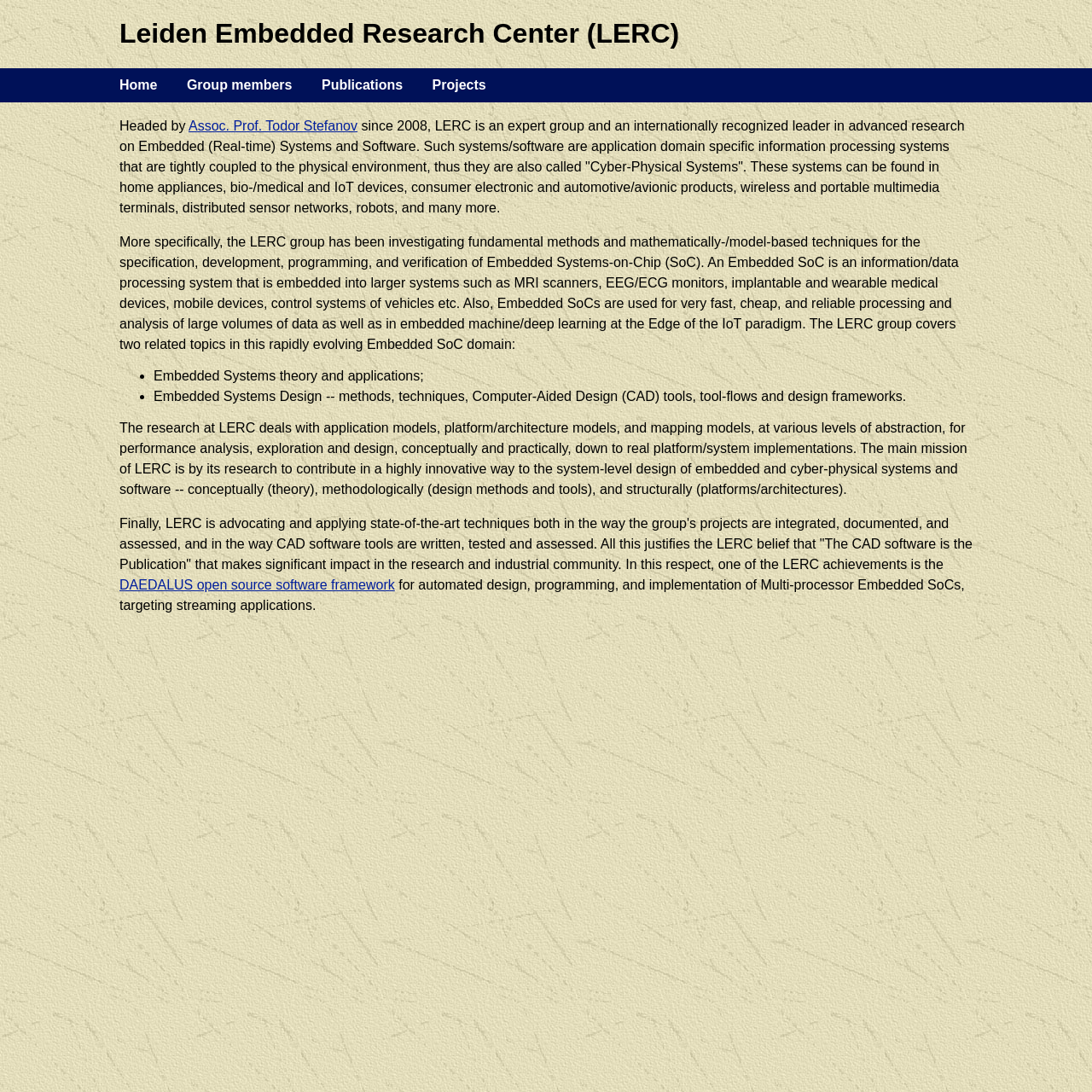Consider the image and give a detailed and elaborate answer to the question: 
What is the name of the open source software framework developed by LERC?

The question asks for the name of the open source software framework developed by LERC, which can be found in the link element 'DAEDALUS open source software framework'.